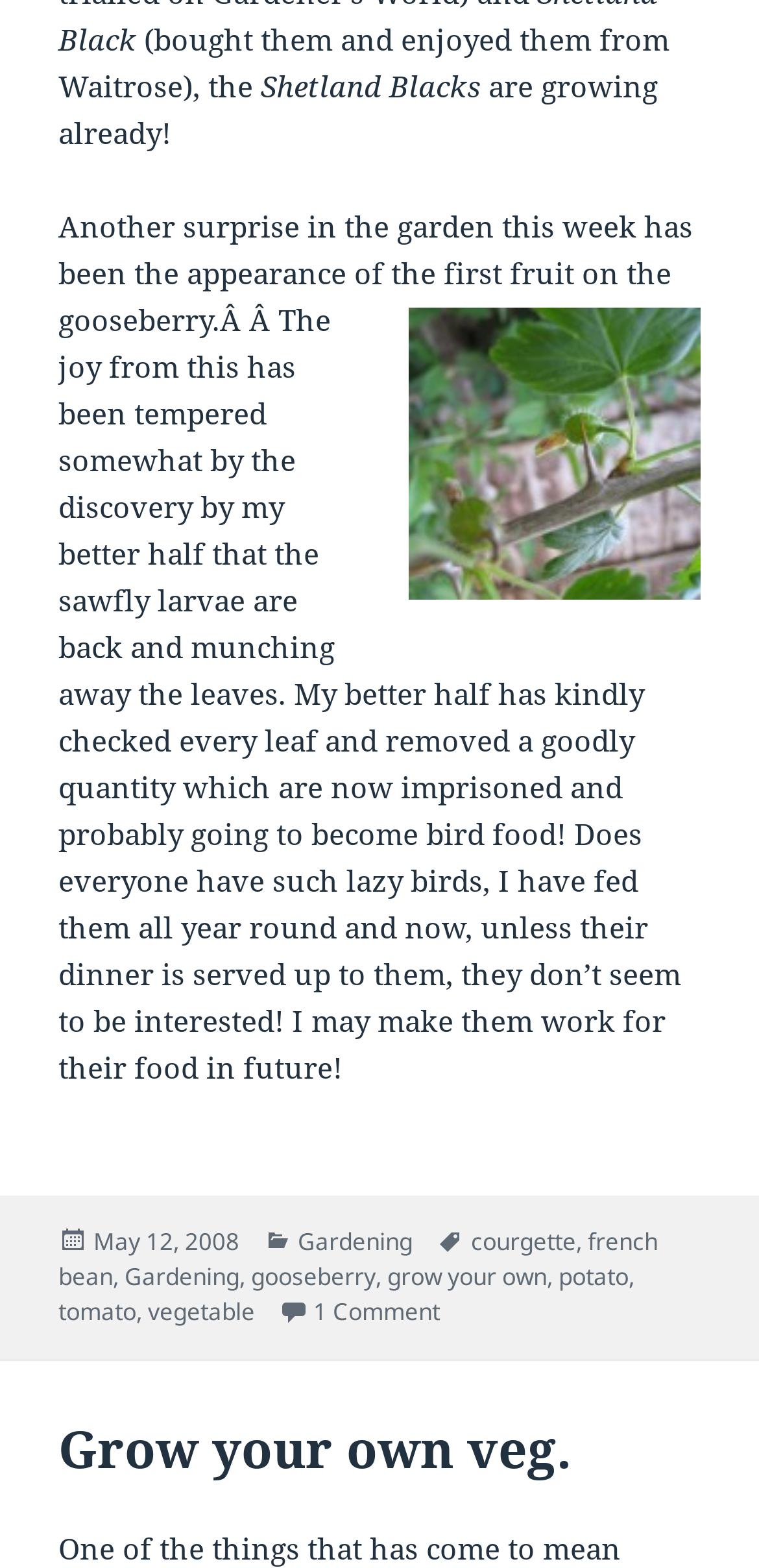Specify the bounding box coordinates of the area to click in order to execute this command: 'Click on the 'Gardening' category'. The coordinates should consist of four float numbers ranging from 0 to 1, and should be formatted as [left, top, right, bottom].

[0.392, 0.781, 0.544, 0.803]